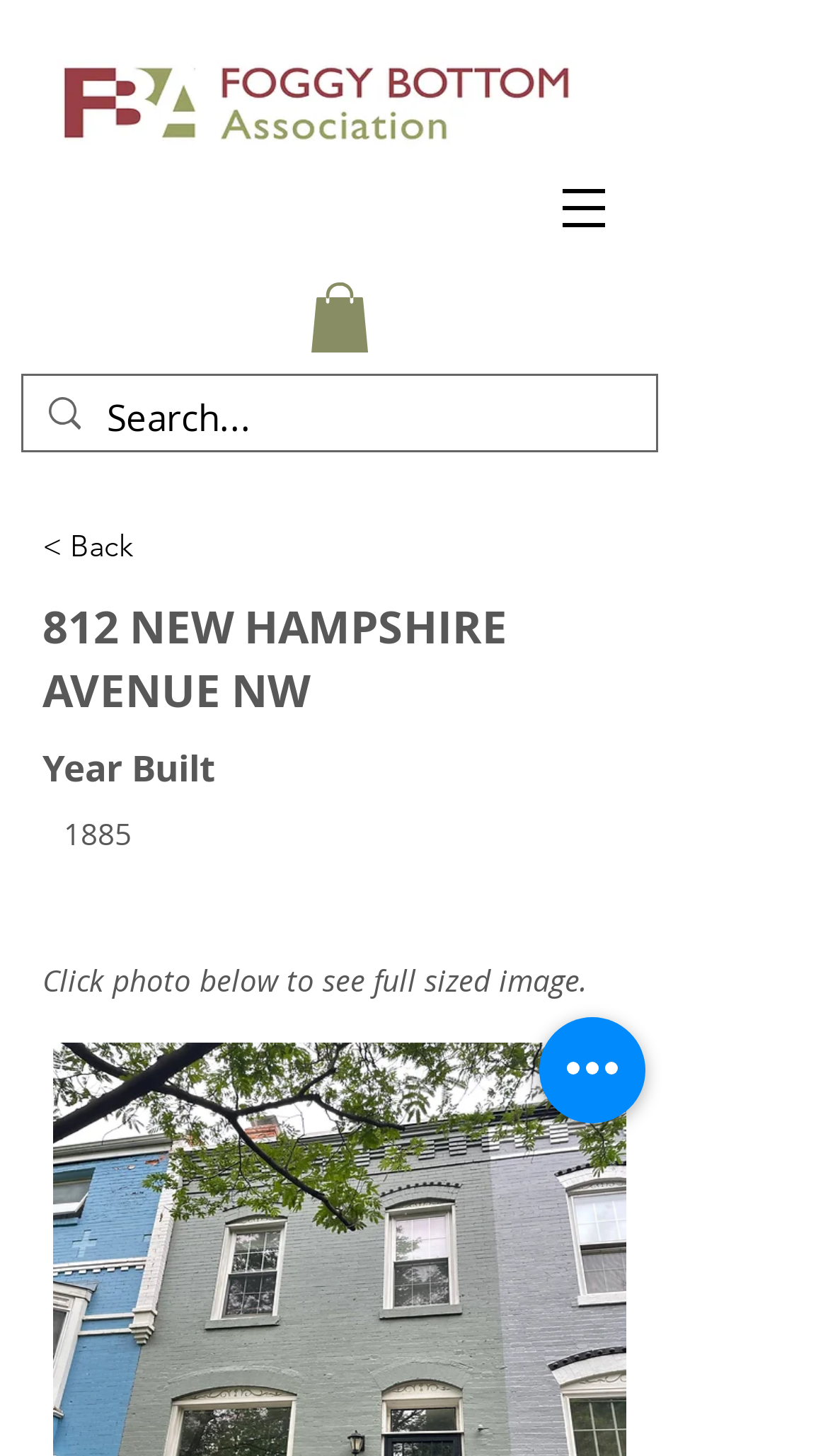Bounding box coordinates are specified in the format (top-left x, top-left y, bottom-right x, bottom-right y). All values are floating point numbers bounded between 0 and 1. Please provide the bounding box coordinate of the region this sentence describes: Amazing Grace

None